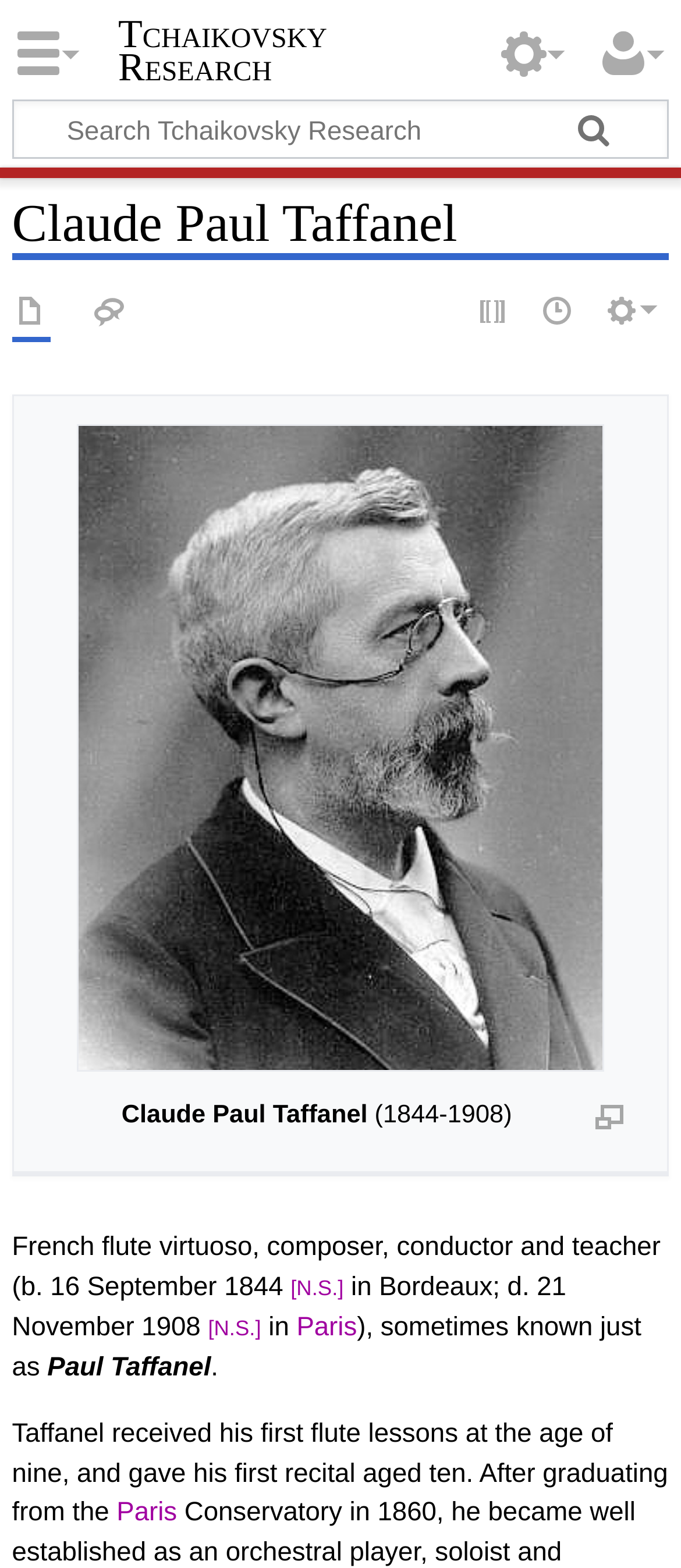Find and extract the text of the primary heading on the webpage.

Claude Paul Taffanel